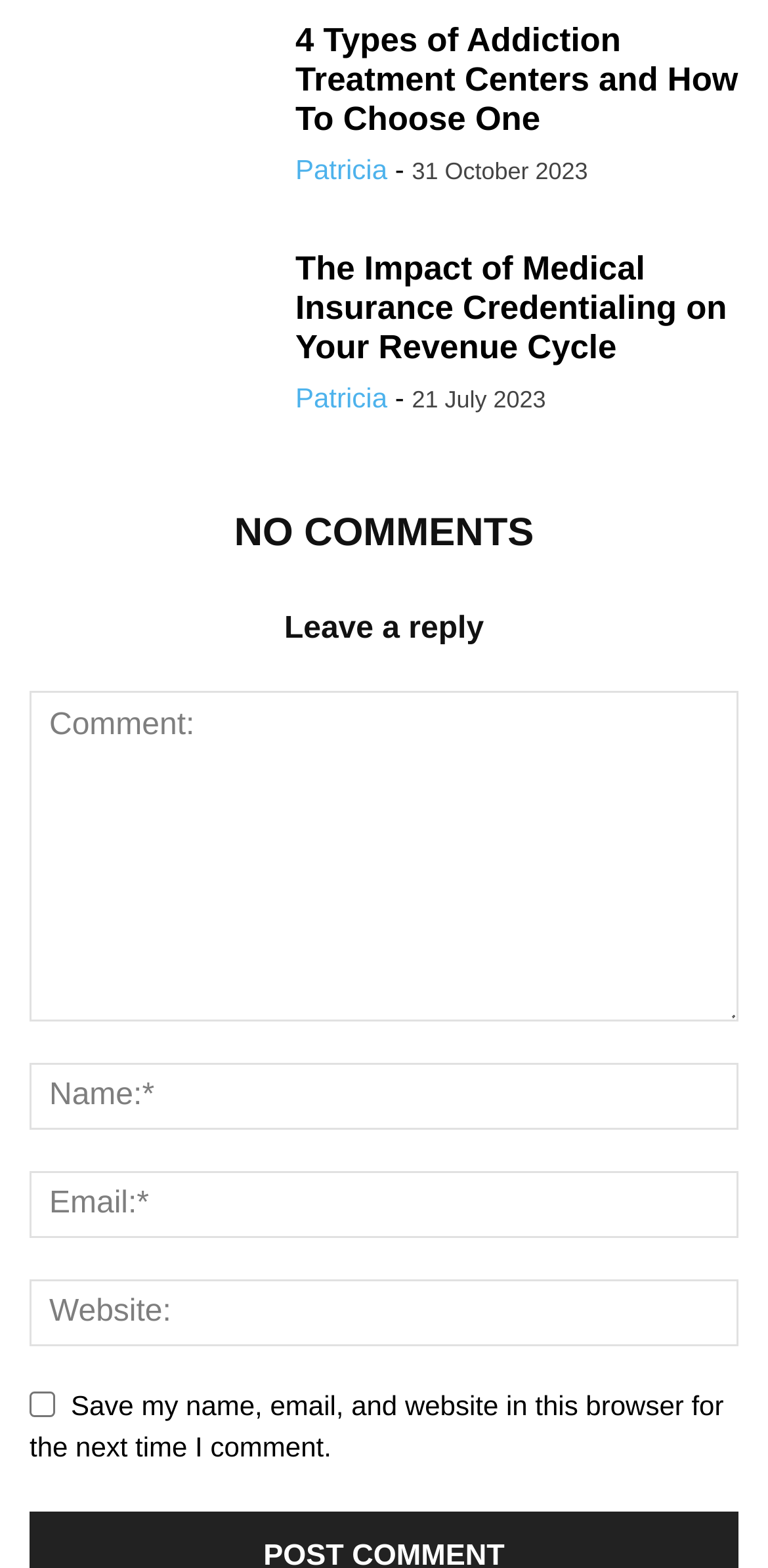Pinpoint the bounding box coordinates of the element that must be clicked to accomplish the following instruction: "click on Idaho". The coordinates should be in the format of four float numbers between 0 and 1, i.e., [left, top, right, bottom].

None